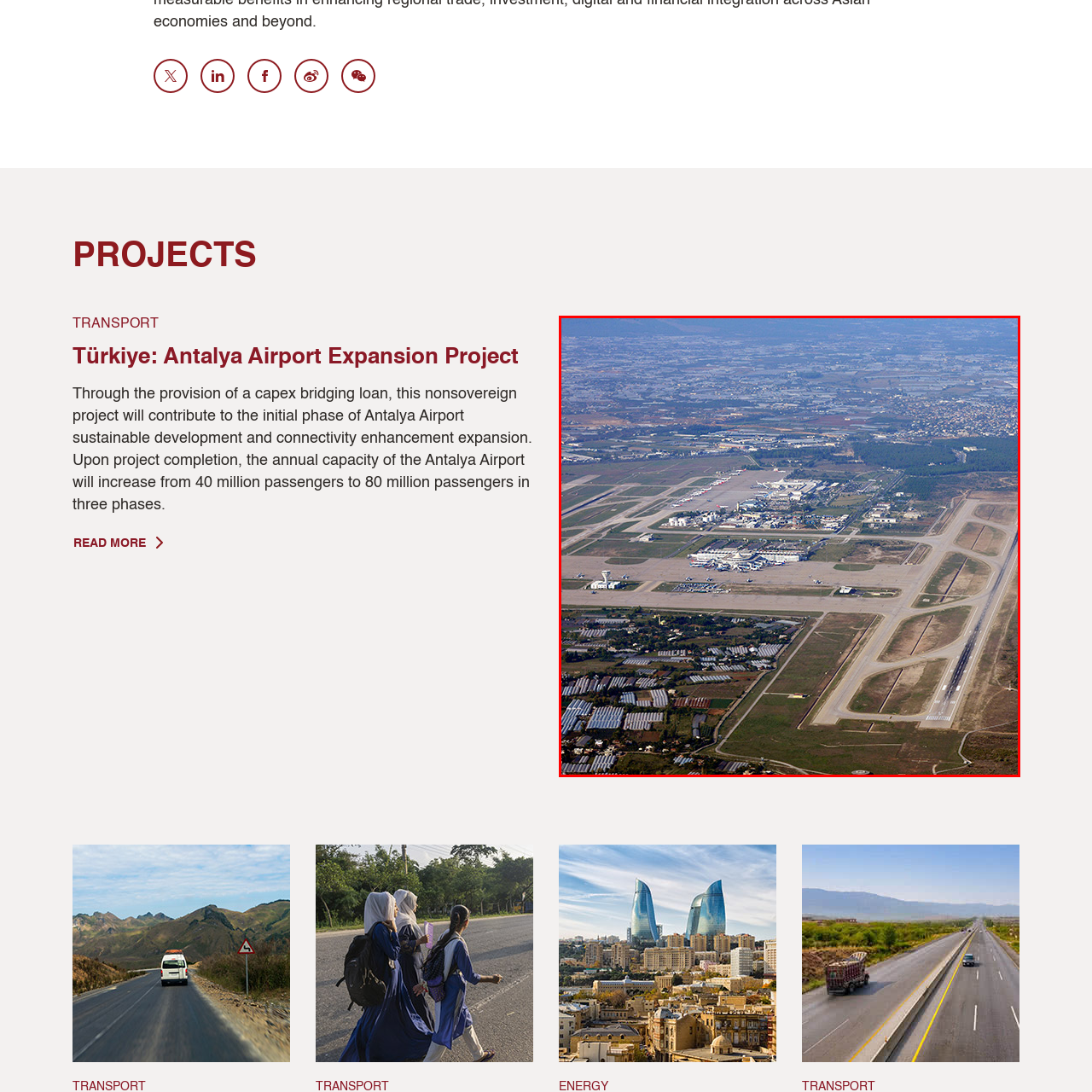Observe the image enclosed by the red box and thoroughly answer the subsequent question based on the visual details: How many phases are planned for the airport expansion project?

The caption states that the project aims to increase the airport's annual passenger capacity from 40 million to 80 million over three phases, implying that the project is divided into three phases.